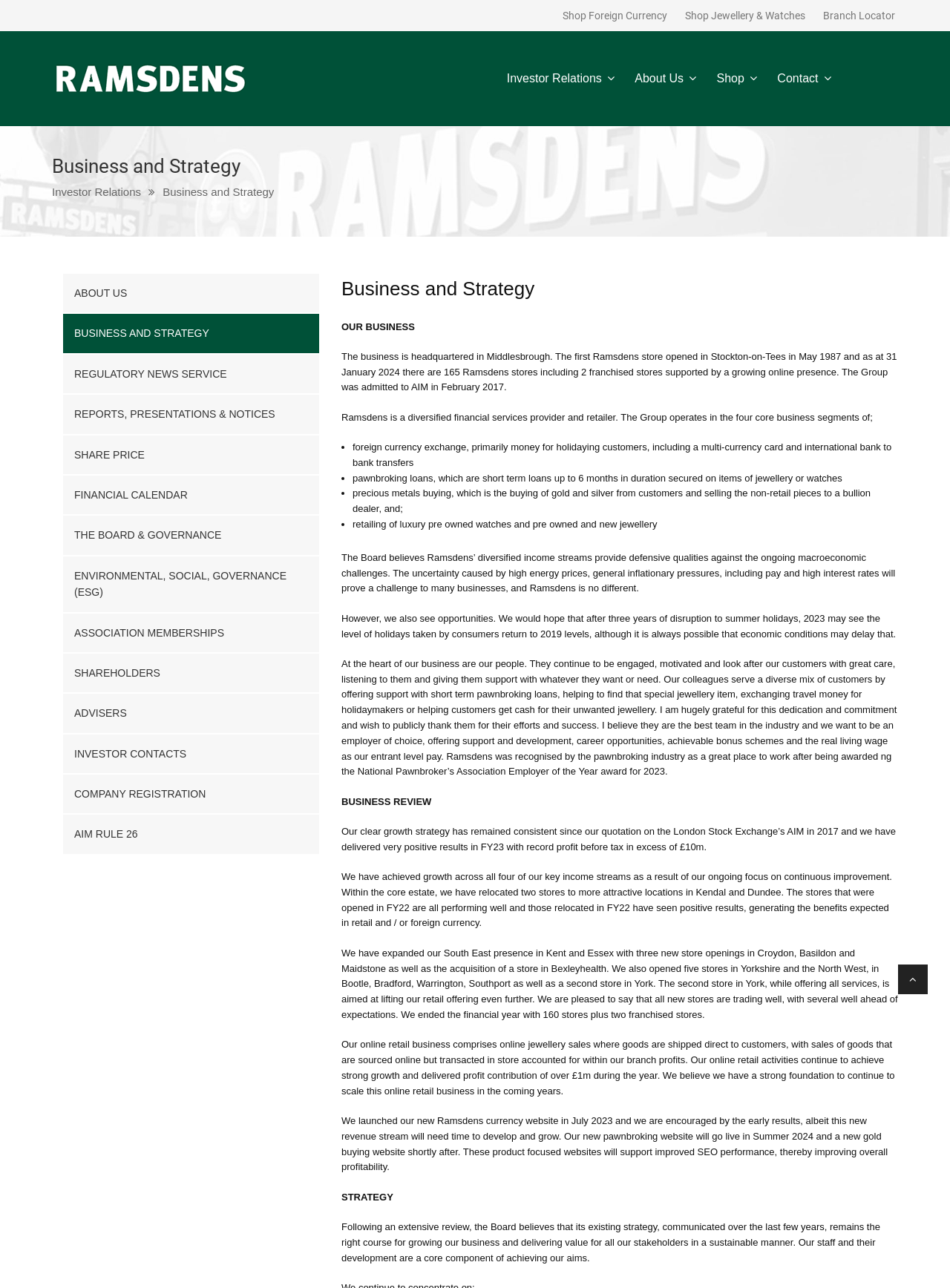How many stores does Ramsdens have?
Please respond to the question with a detailed and thorough explanation.

The number of stores can be found in the paragraph that describes the business, which states 'as at 31 January 2024 there are 165 Ramsdens stores including 2 franchised stores supported by a growing online presence'.